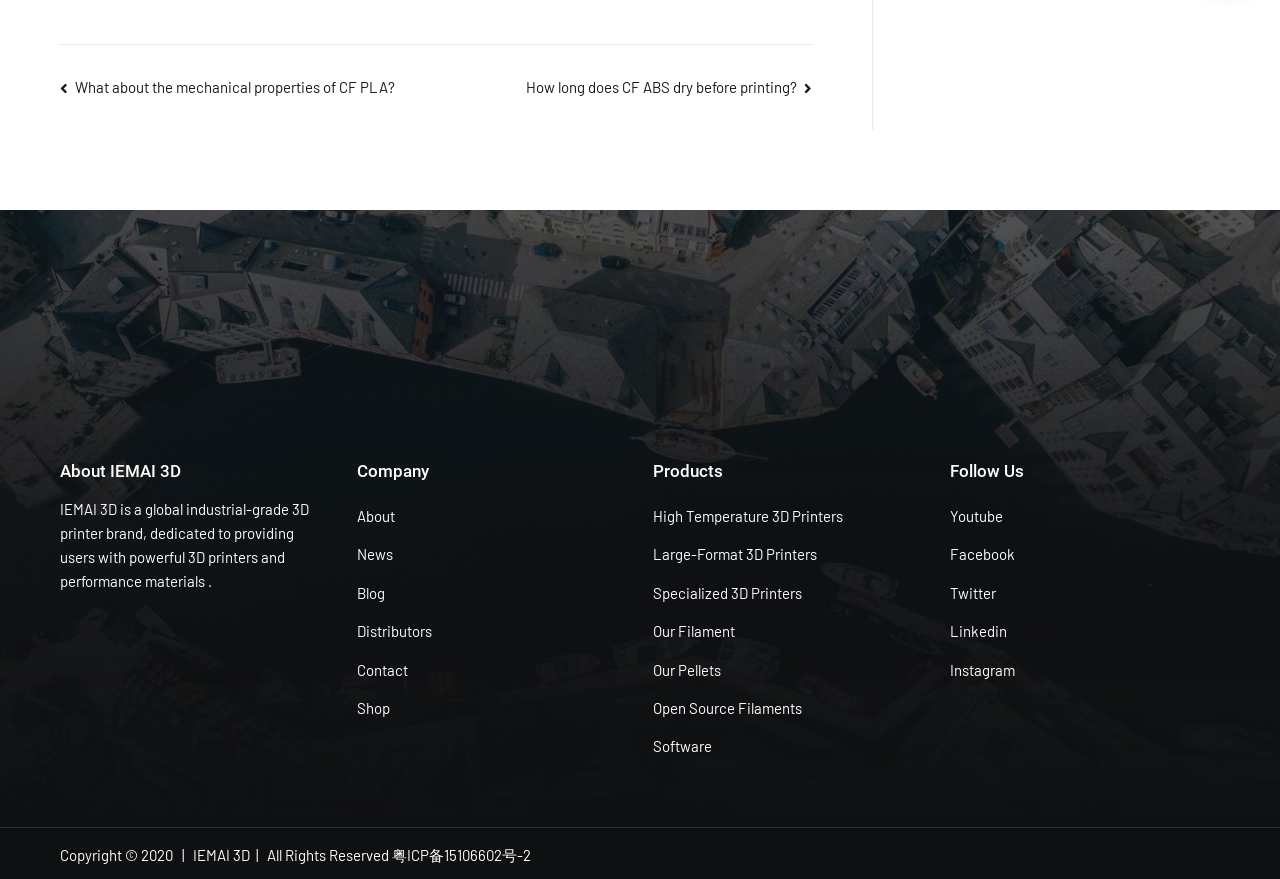Please locate the bounding box coordinates of the element that should be clicked to complete the given instruction: "Follow IEMAI 3D on Youtube".

[0.742, 0.565, 0.953, 0.609]